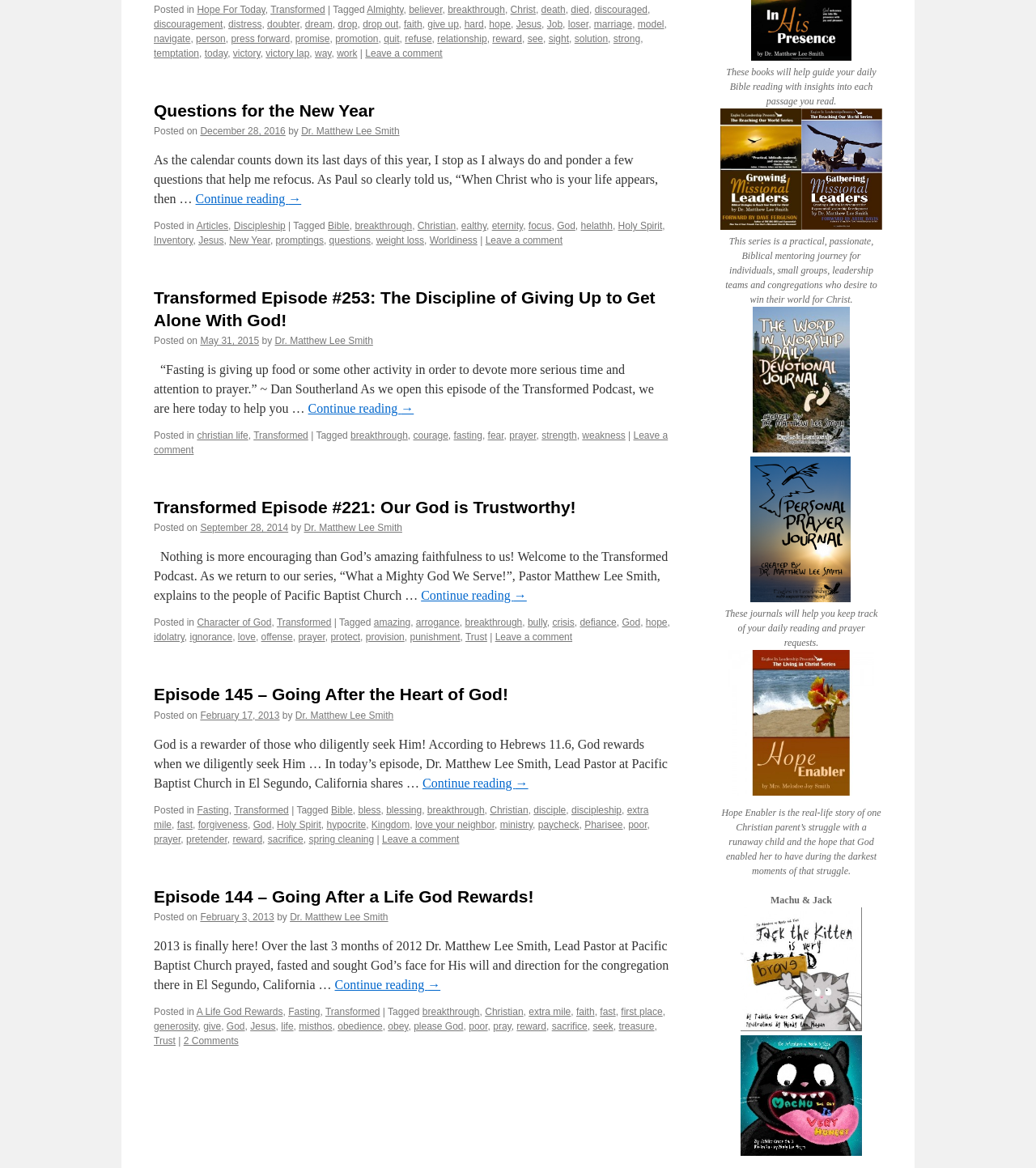Please identify the bounding box coordinates of the region to click in order to complete the given instruction: "Leave a comment". The coordinates should be four float numbers between 0 and 1, i.e., [left, top, right, bottom].

[0.353, 0.041, 0.427, 0.051]